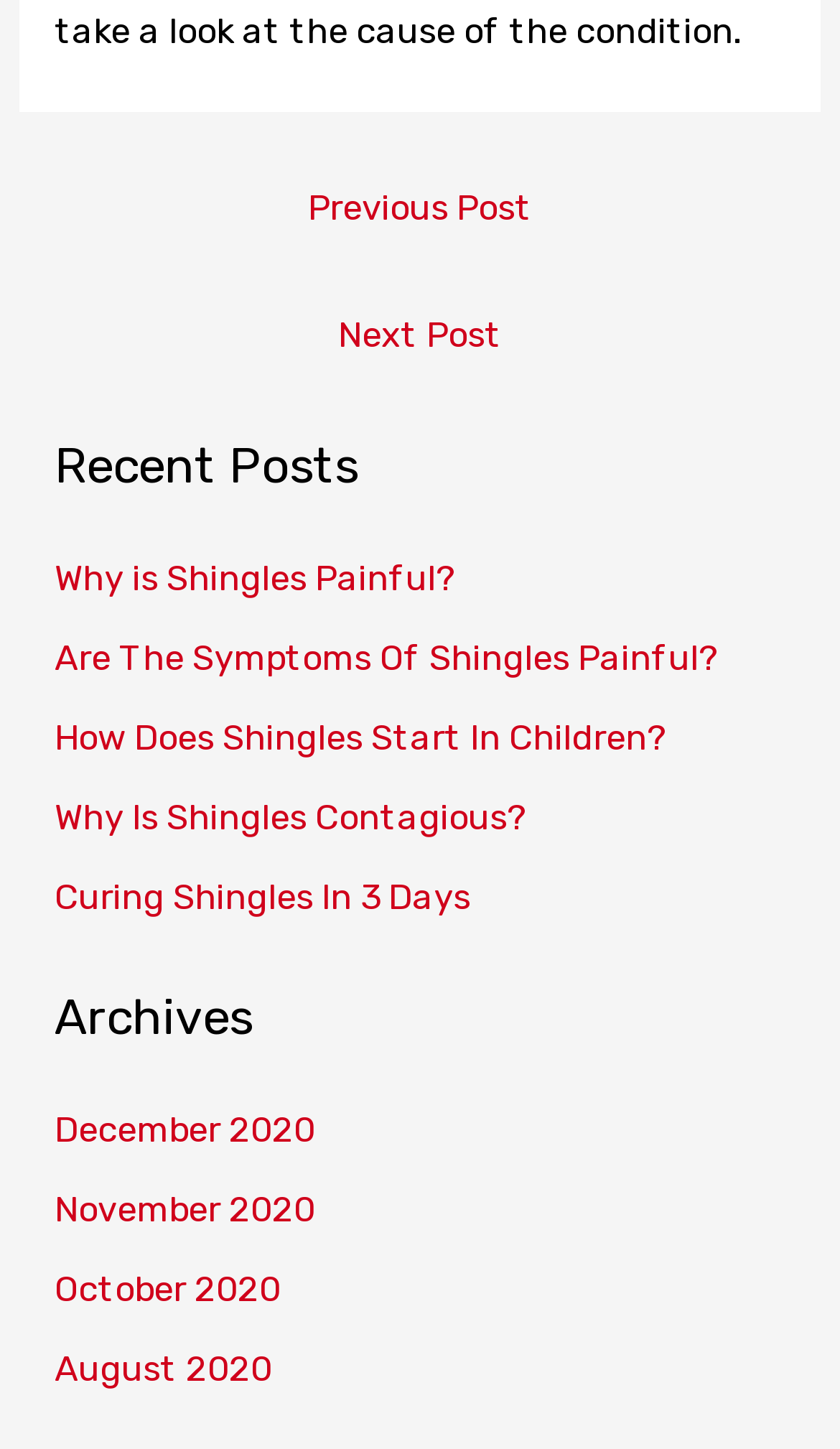Carefully examine the image and provide an in-depth answer to the question: What is the title of the section that contains the link 'Curing Shingles In 3 Days'?

The link 'Curing Shingles In 3 Days' is located under the navigation section with the heading 'Recent Posts', which suggests that it belongs to this section.